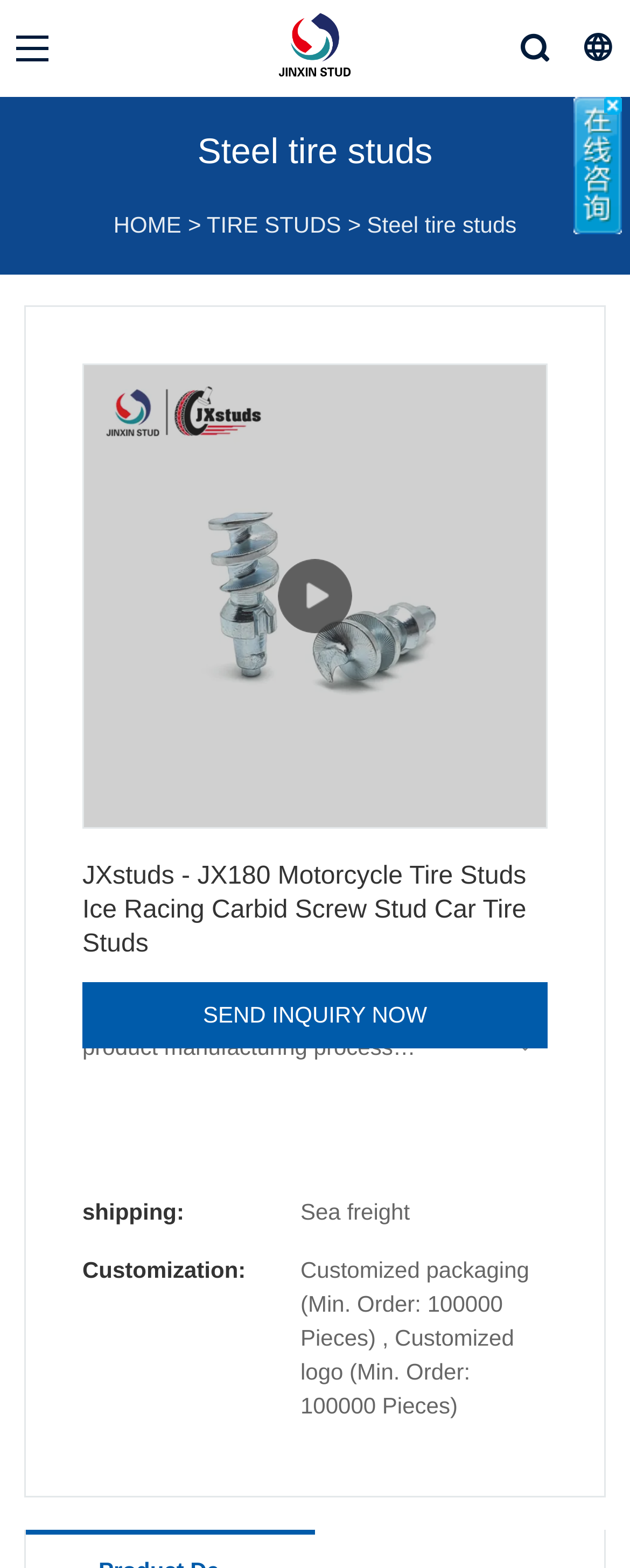How can I inquire about the product?
Using the visual information, reply with a single word or short phrase.

Send inquiry now